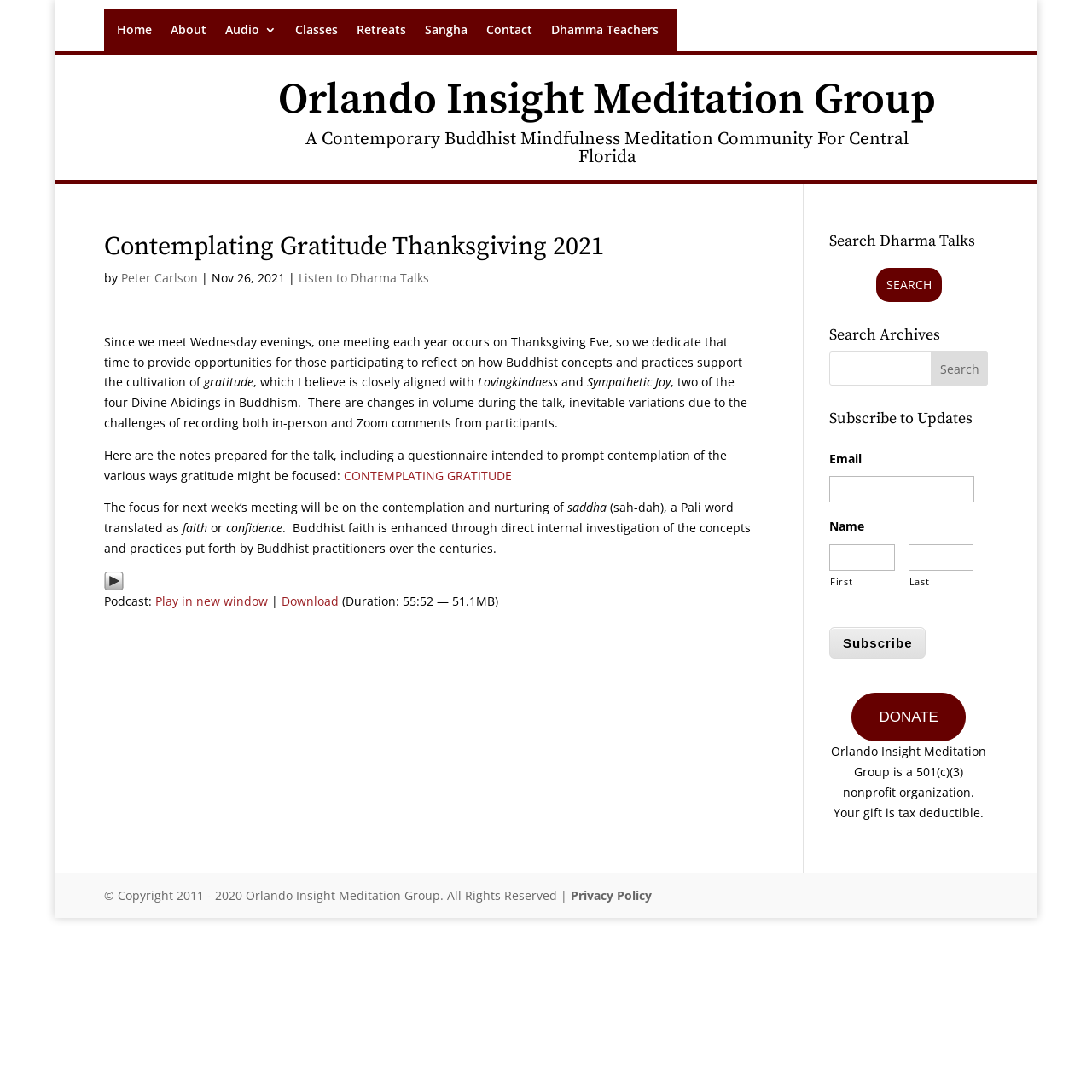What is the type of organization that Orlando Insight Meditation Group is?
Please provide a detailed and thorough answer to the question.

I found the answer by reading the text 'Orlando Insight Meditation Group is a 501(c)(3) nonprofit organization. Your gift is tax deductible.' which indicates that Orlando Insight Meditation Group is a 501(c)(3) nonprofit organization.